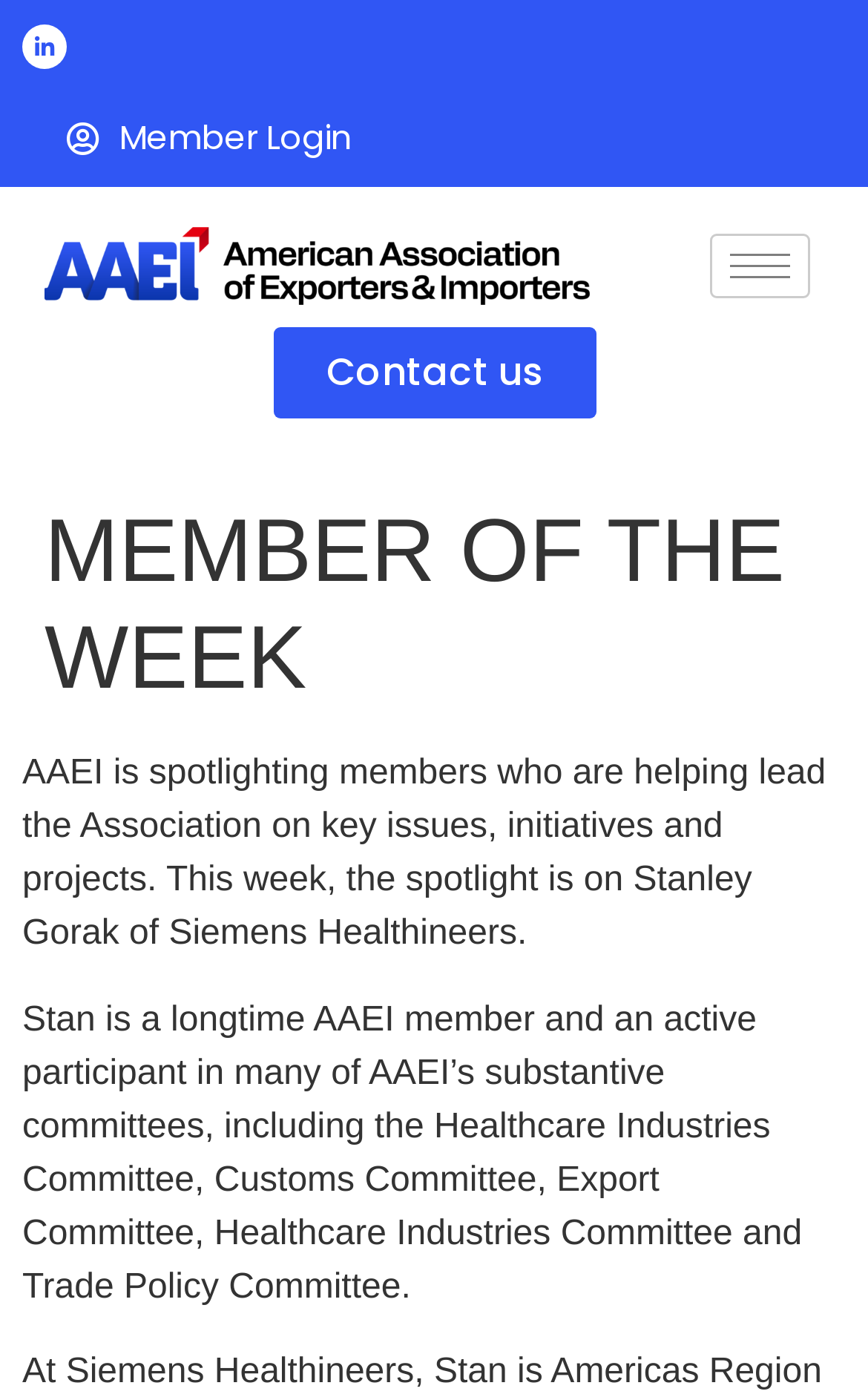How many committees is Stan an active participant in?
Observe the image and answer the question with a one-word or short phrase response.

5